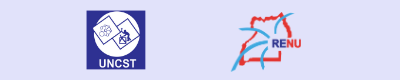Look at the image and answer the question in detail:
What is the purpose of the partnership between UNCST and RENU?

The partnership between UNCST and RENU aims to enhance knowledge transfer and governance decentralization programs in Uganda, as highlighted by the presence of both logos in the image, emphasizing the collaboration between scientific and educational initiatives.